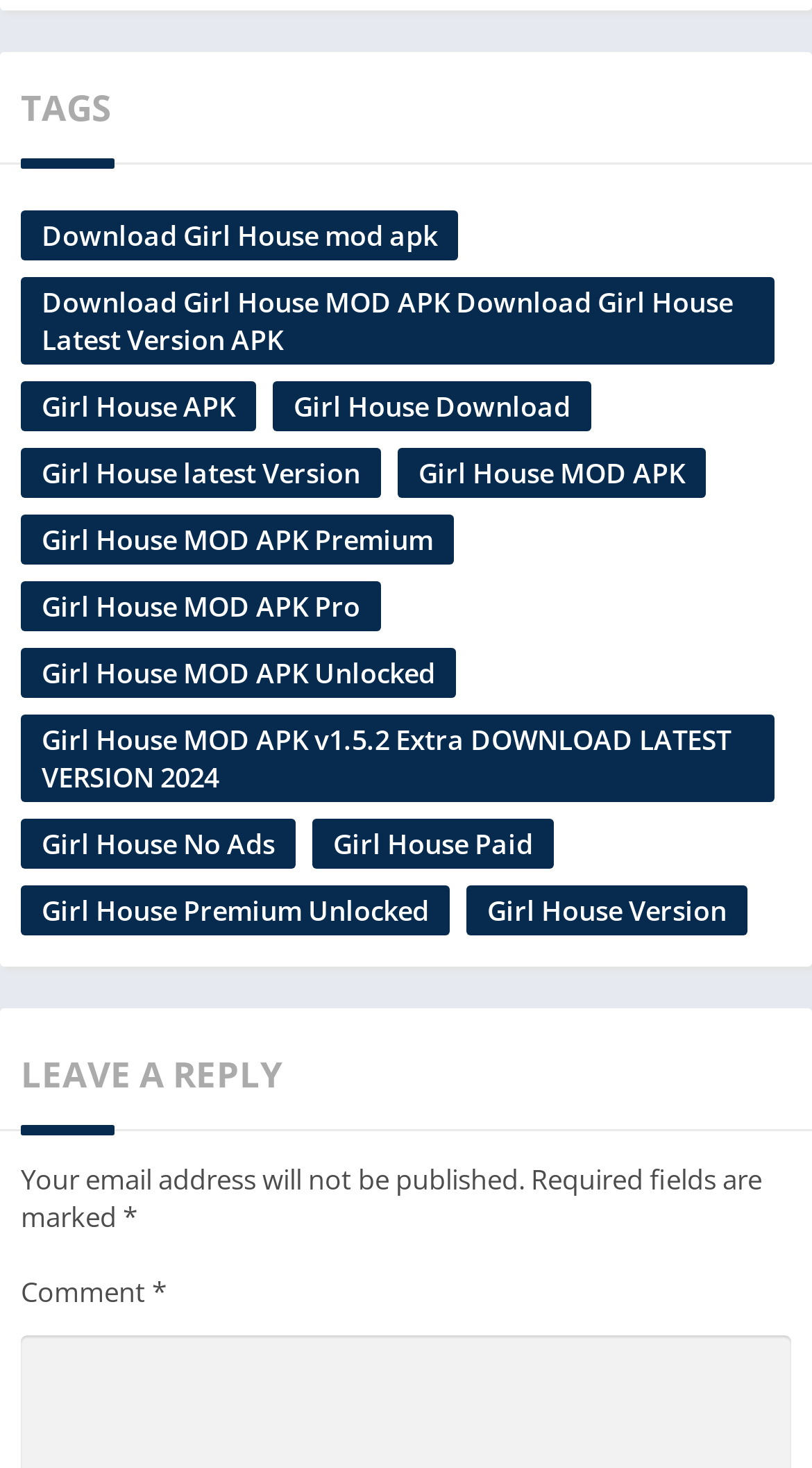What is the purpose of the section at the bottom of the webpage?
Please use the visual content to give a single word or phrase answer.

Leave a reply